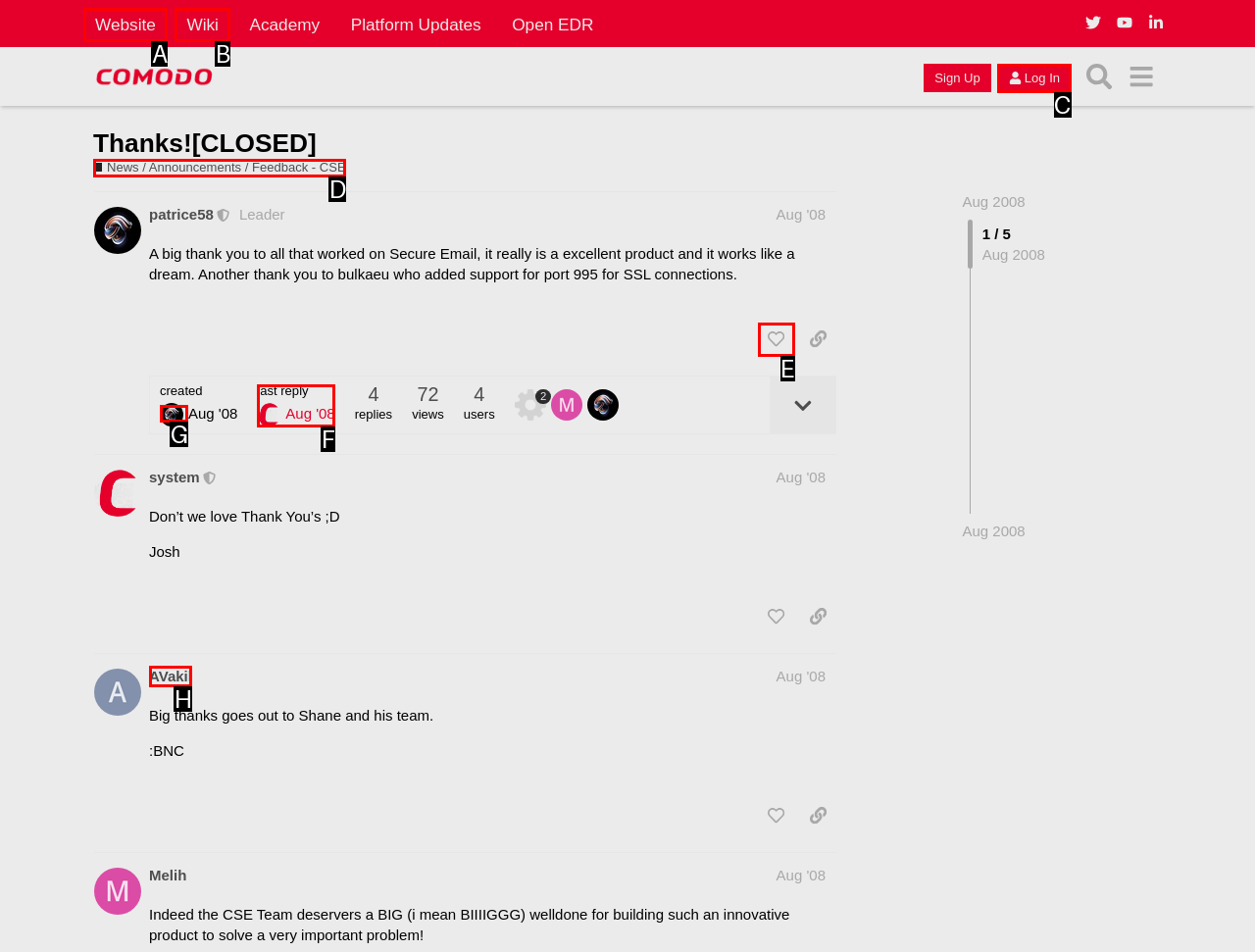Which option should you click on to fulfill this task: Like the first post? Answer with the letter of the correct choice.

E